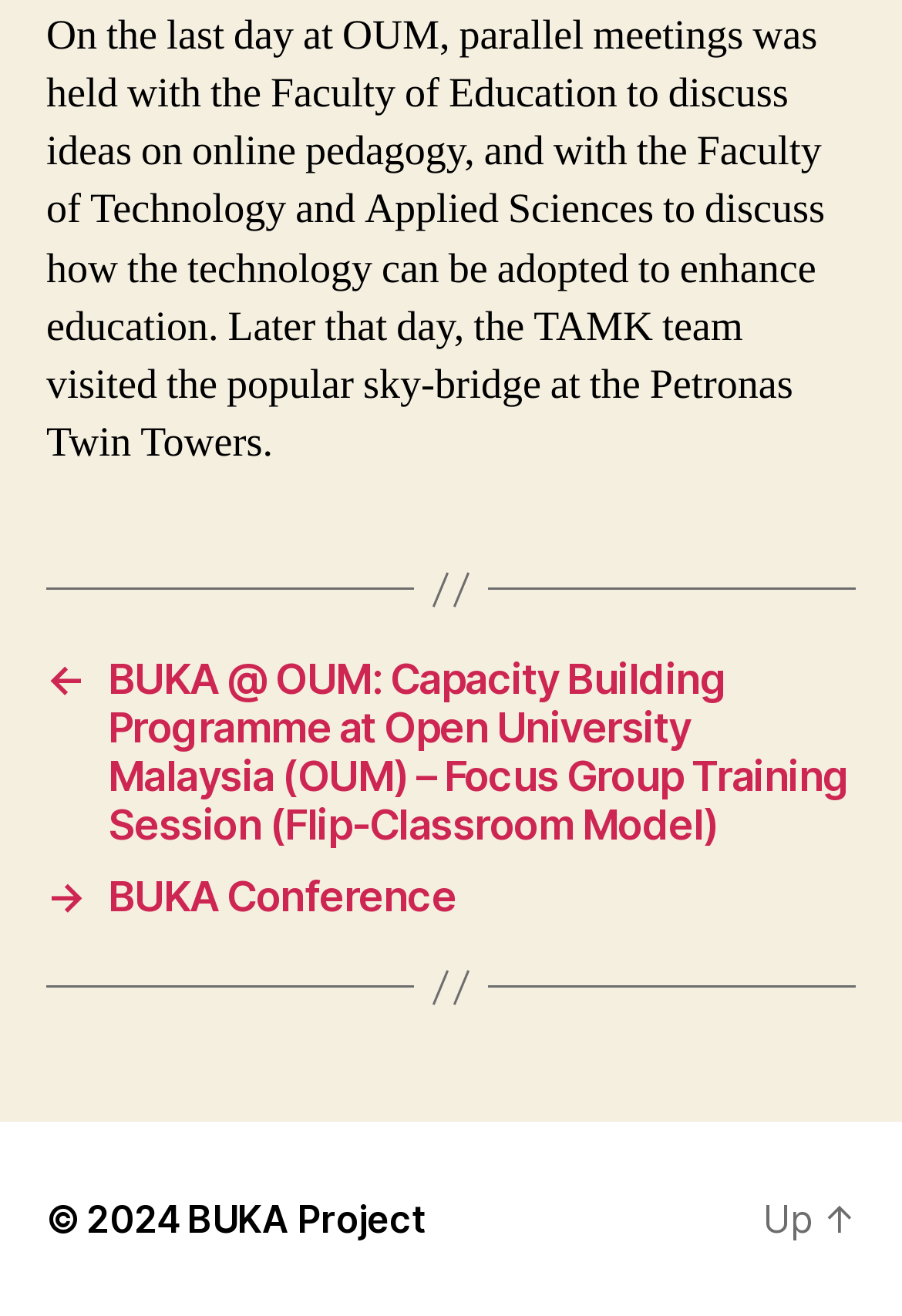Find the bounding box of the UI element described as: "→ BUKA Conference". The bounding box coordinates should be given as four float values between 0 and 1, i.e., [left, top, right, bottom].

[0.051, 0.663, 0.949, 0.7]